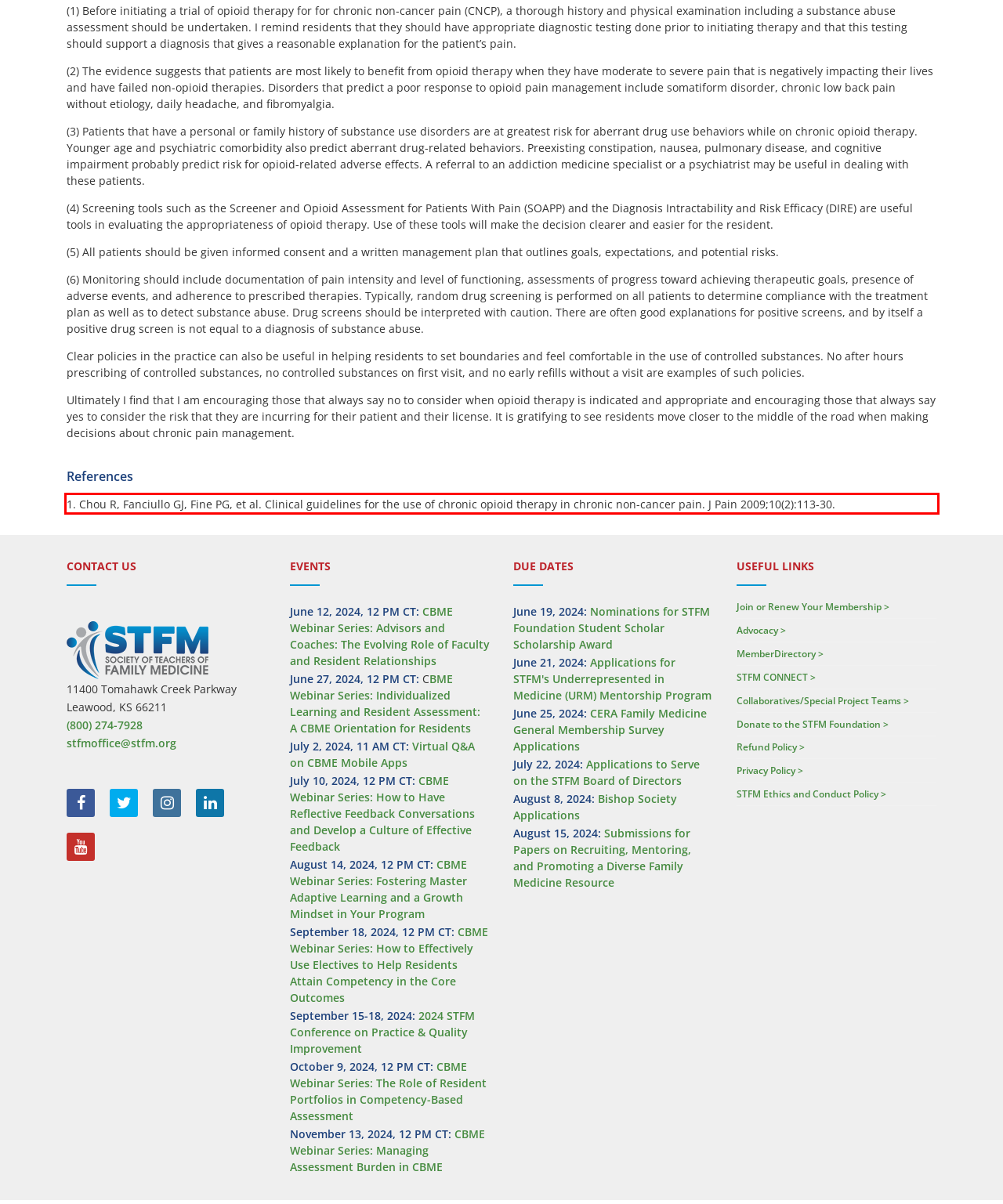Please use OCR to extract the text content from the red bounding box in the provided webpage screenshot.

1. Chou R, Fanciullo GJ, Fine PG, et al. Clinical guidelines for the use of chronic opioid therapy in chronic non-cancer pain. J Pain 2009;10(2):113-30.